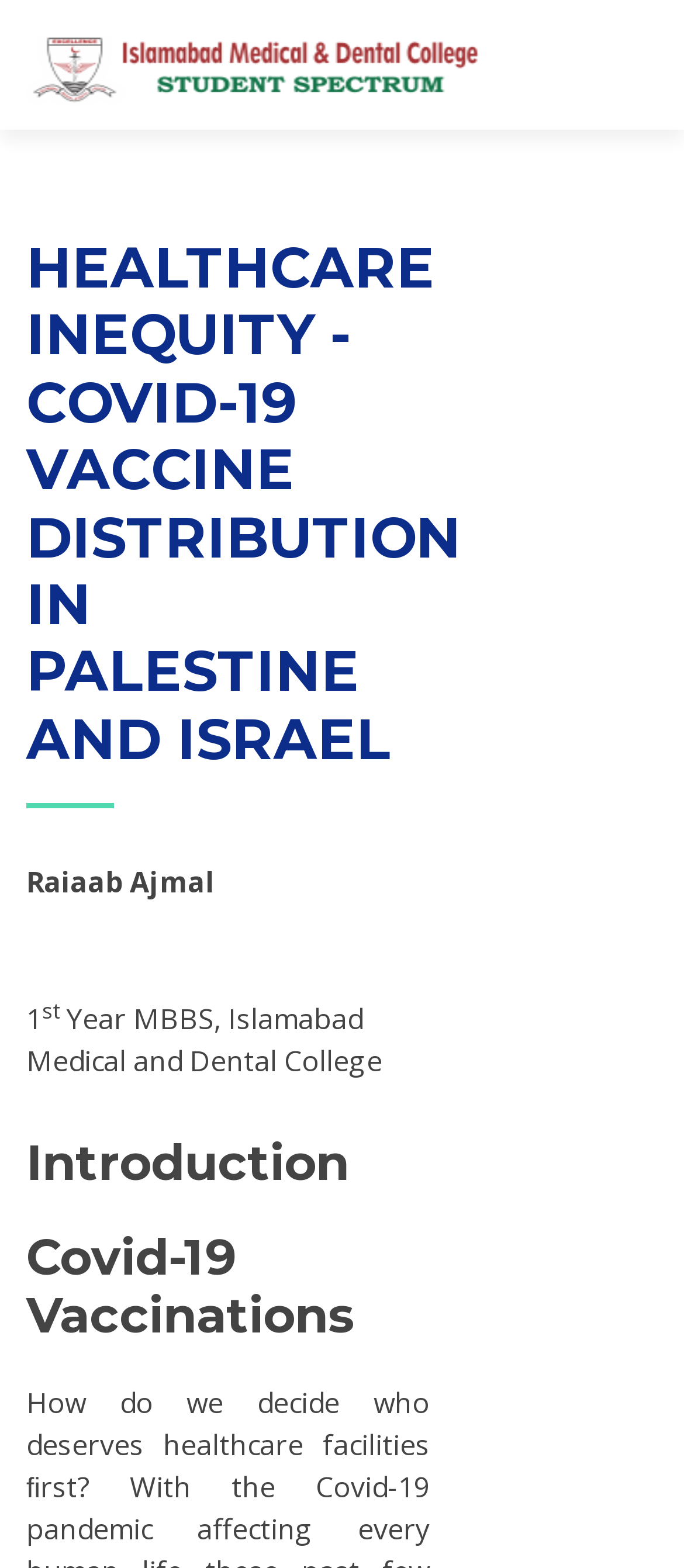How many sections are there in the article?
Answer the question with a single word or phrase, referring to the image.

At least 2